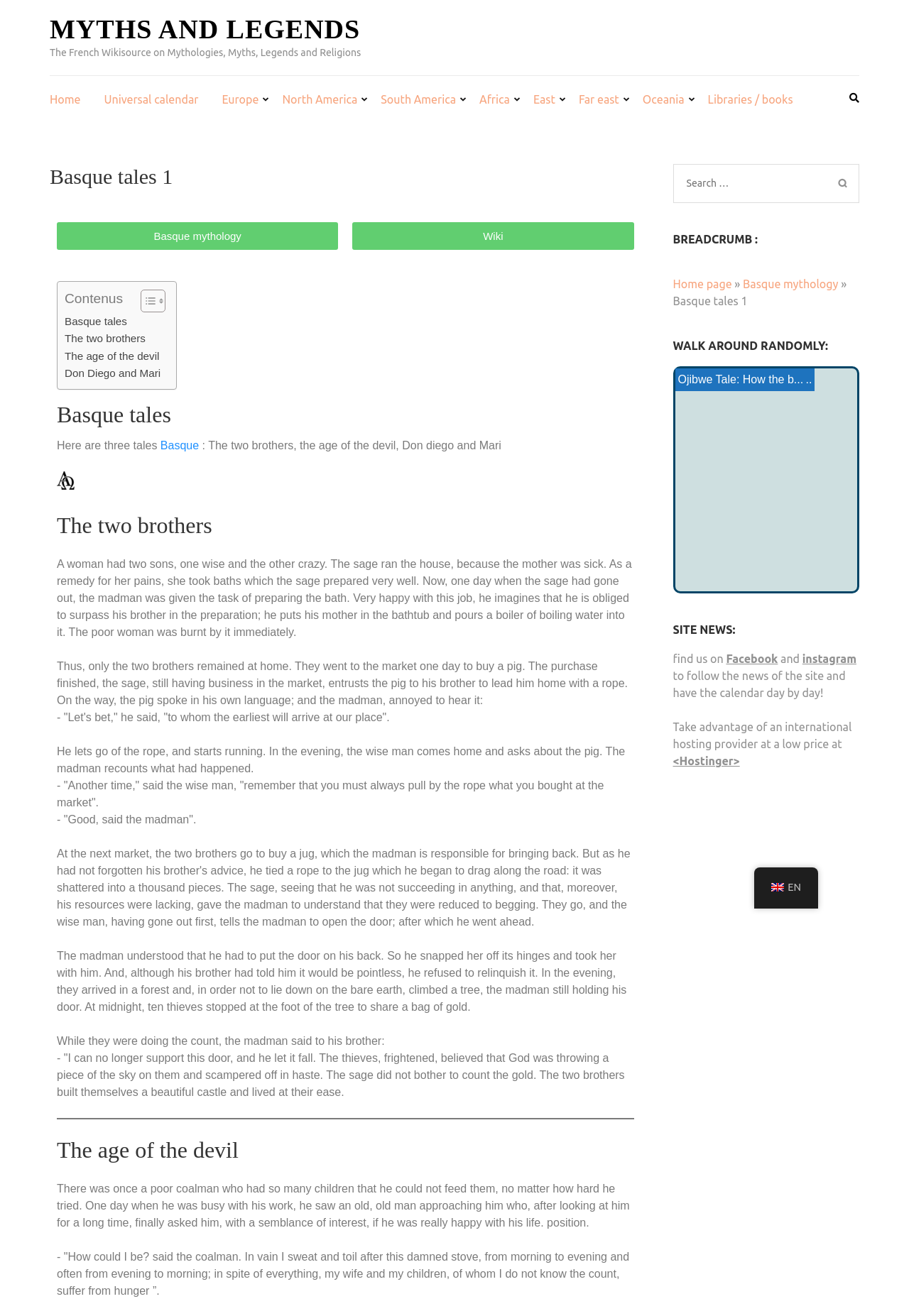Please identify the bounding box coordinates of the region to click in order to complete the task: "Search for something". The coordinates must be four float numbers between 0 and 1, specified as [left, top, right, bottom].

[0.755, 0.133, 0.888, 0.146]